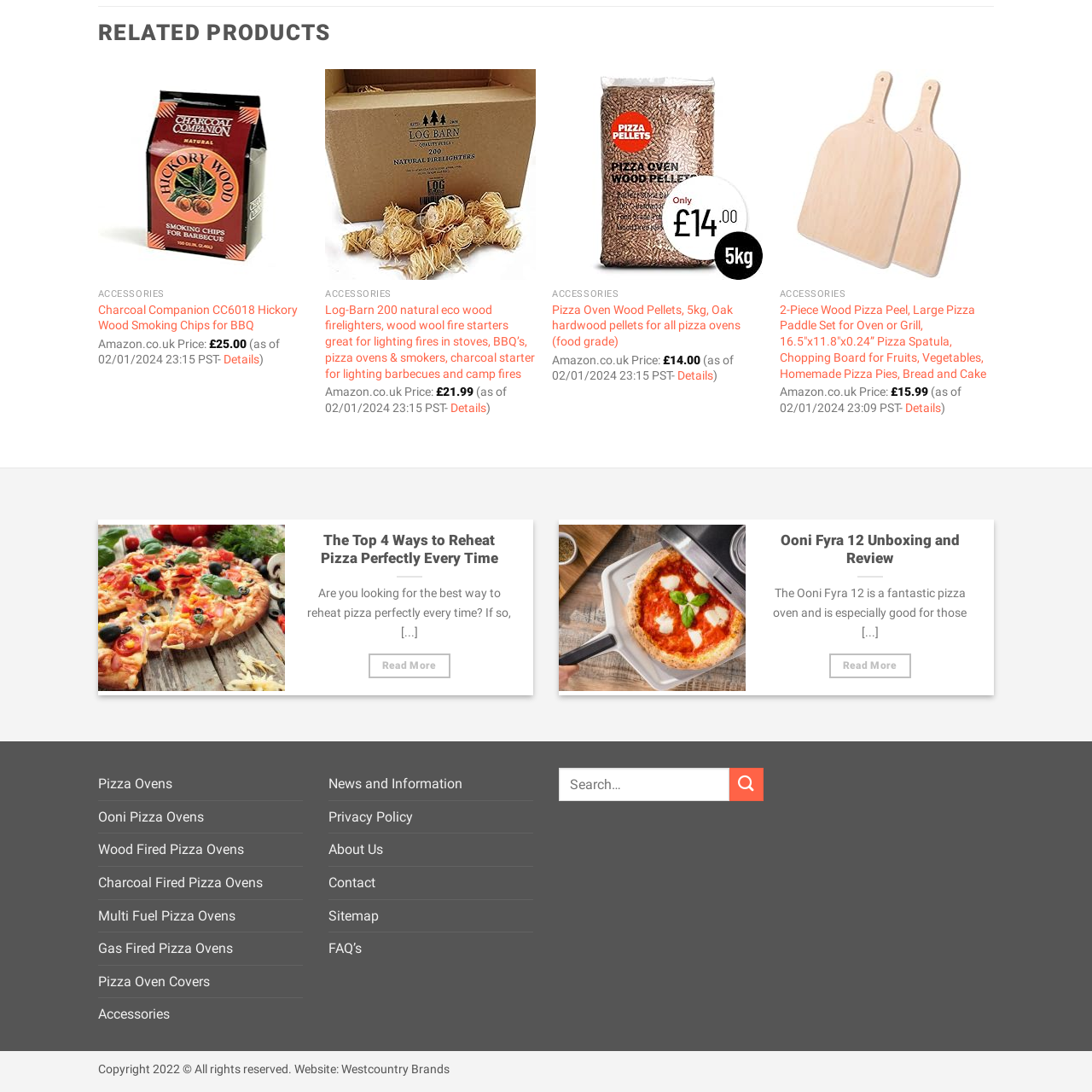What is the purpose of the article?
Observe the image inside the red bounding box and give a concise answer using a single word or phrase.

To provide reheating methods